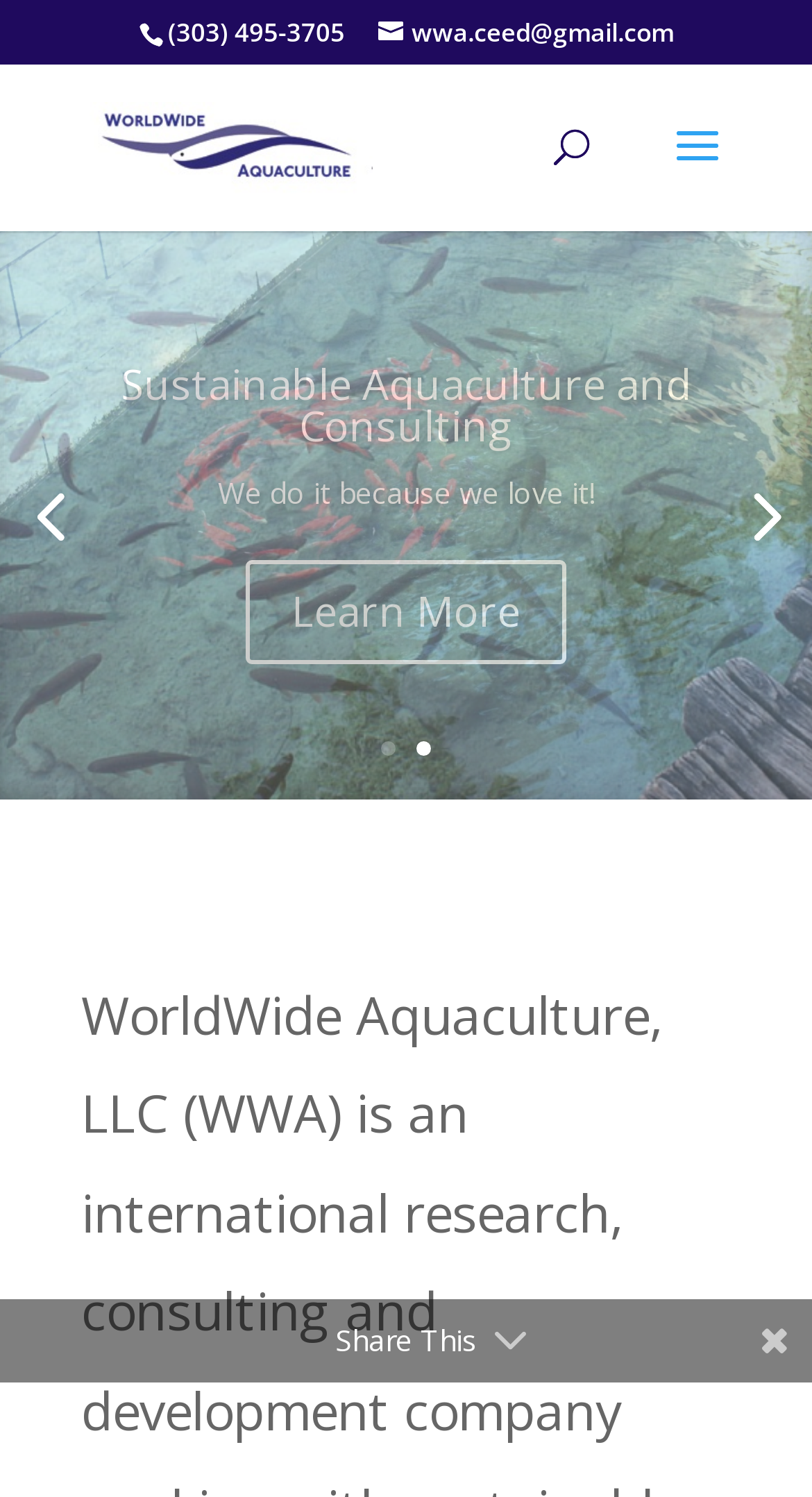What is the purpose of the search box?
Refer to the image and provide a detailed answer to the question.

I found the search box element with the text 'Search for:' located at the top of the webpage, which suggests that it is used to search for something on the webpage.